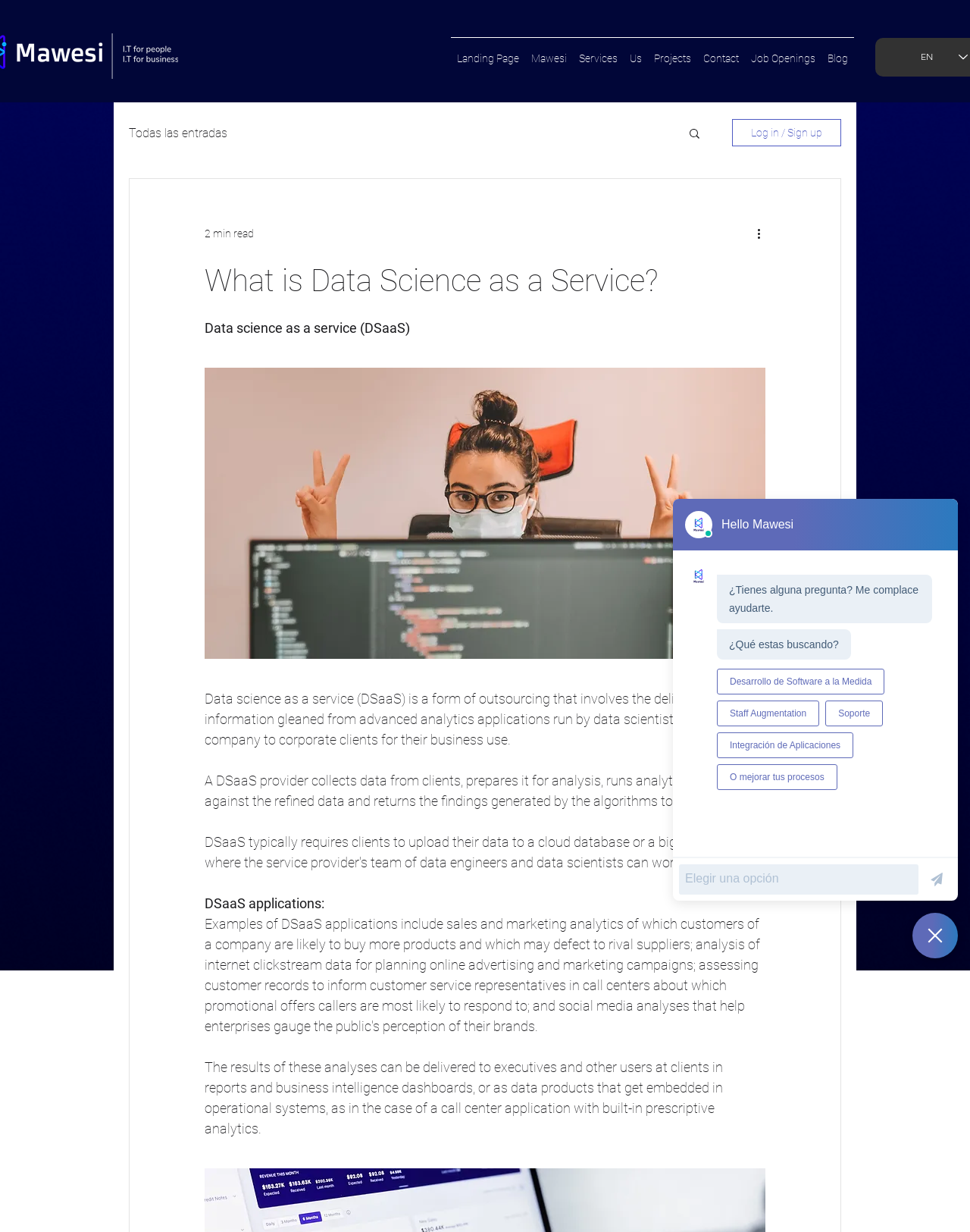Respond to the following question using a concise word or phrase: 
What is the purpose of a DSaaS provider?

Collects data, prepares it, runs analytics, and returns findings